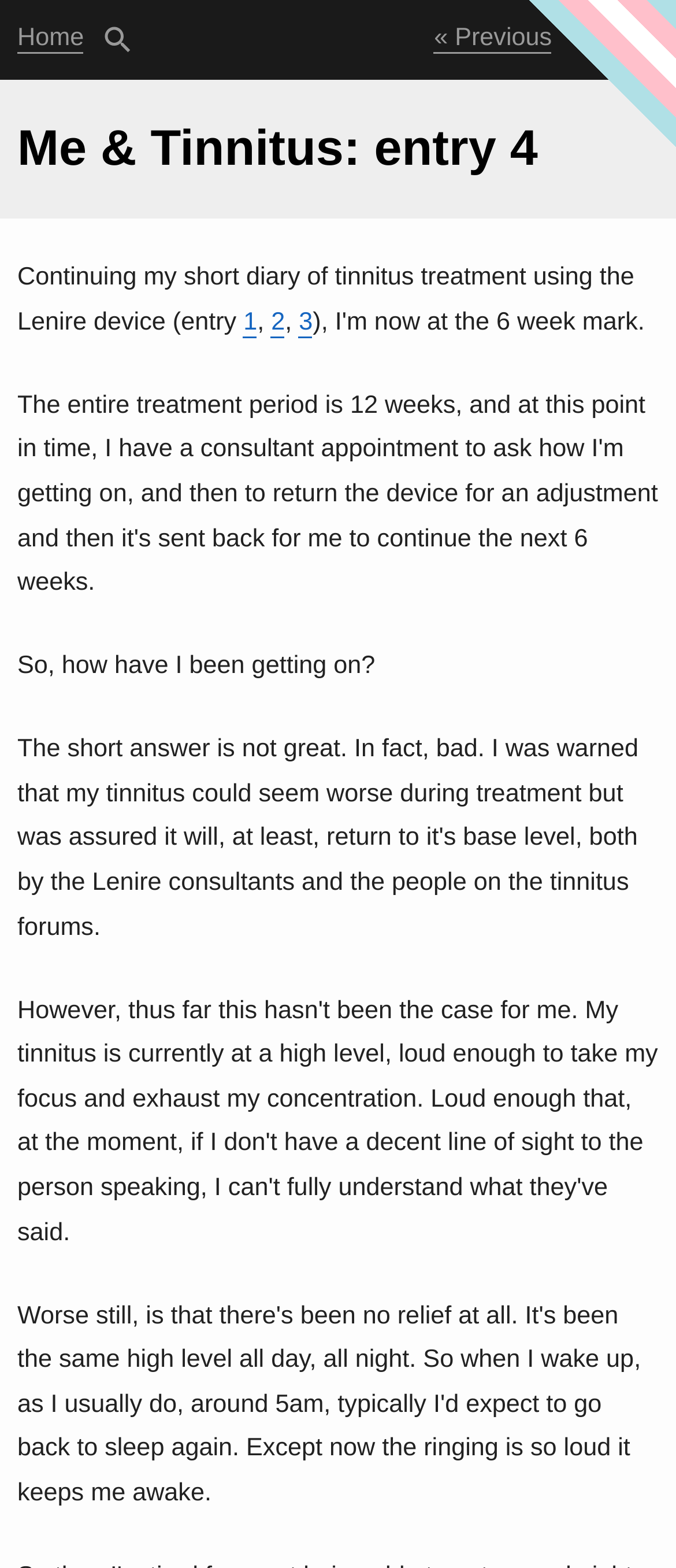Based on the image, provide a detailed and complete answer to the question: 
Is the author at the 6-week mark of their treatment?

The meta description mentions 'I'm now at the 6 week mark' which indicates that the author is currently at the 6-week mark of their 12-week treatment period.